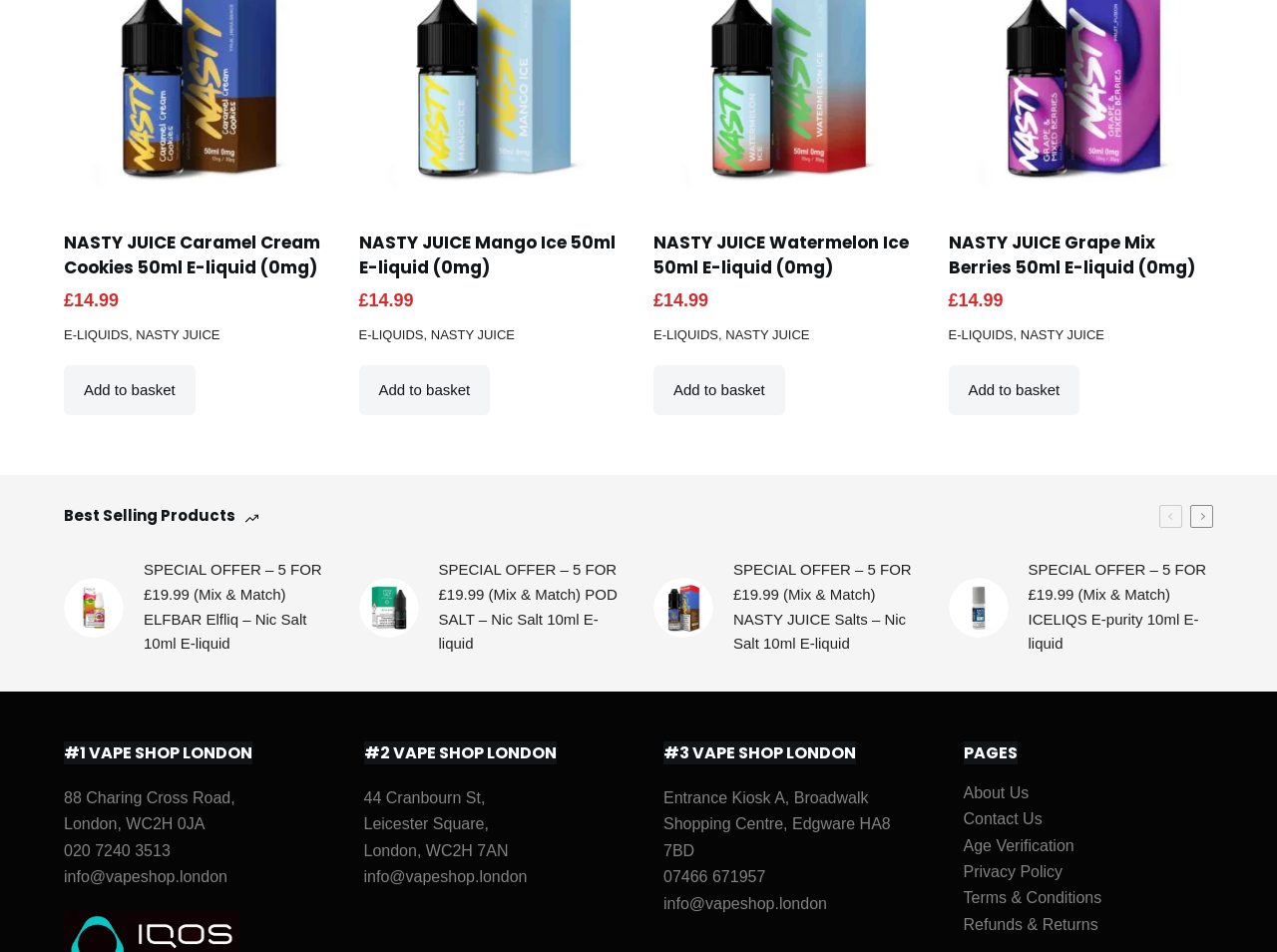Determine the bounding box coordinates of the clickable element to complete this instruction: "Call the phone number 020 7240 3513". Provide the coordinates in the format of four float numbers between 0 and 1, [left, top, right, bottom].

[0.05, 0.885, 0.133, 0.902]